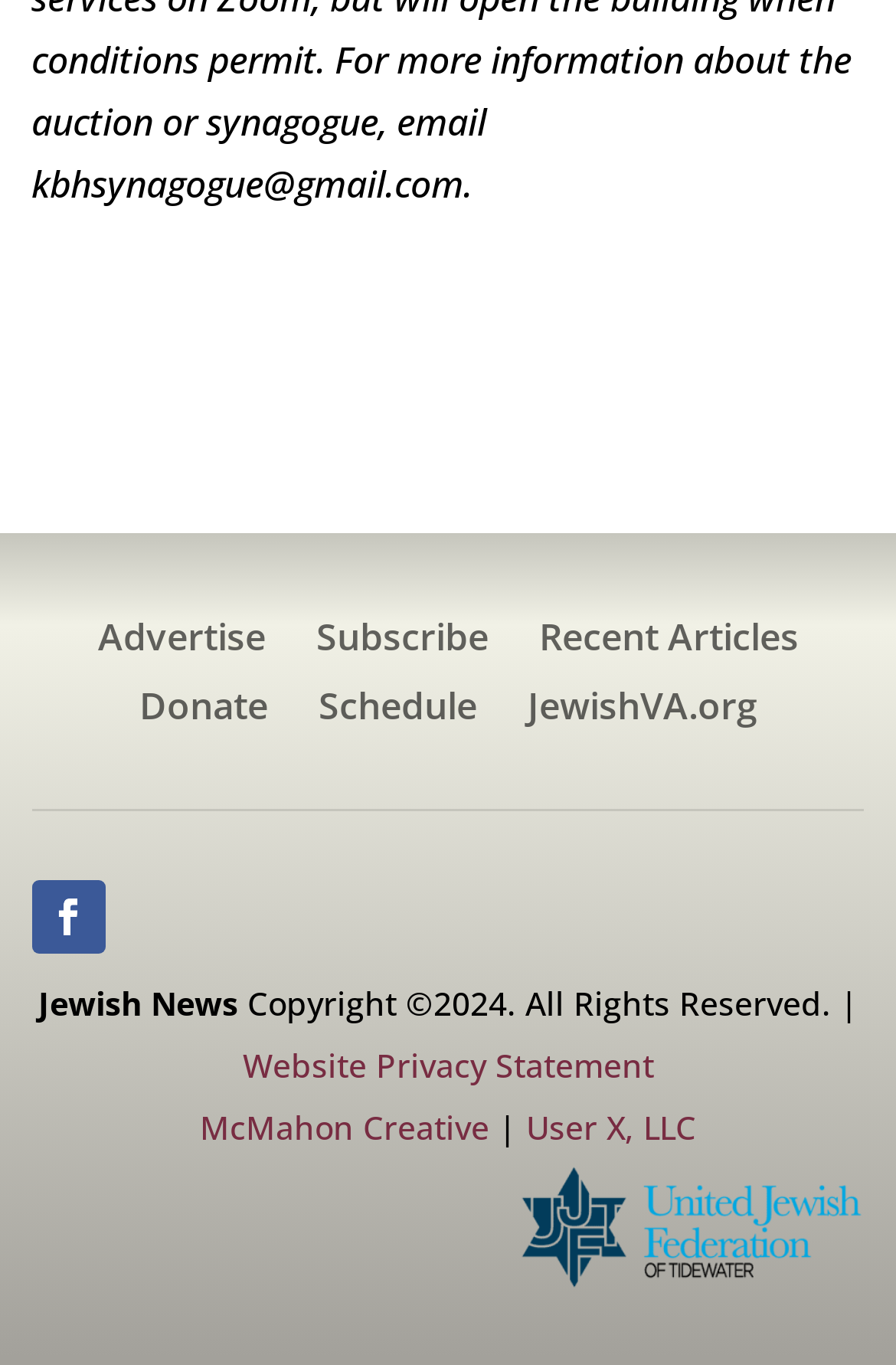Use the details in the image to answer the question thoroughly: 
What is the name of the news organization?

I determined the answer by looking at the StaticText element with the text 'Jewish News' at coordinates [0.042, 0.719, 0.265, 0.751]. This text is likely to be the name of the news organization.